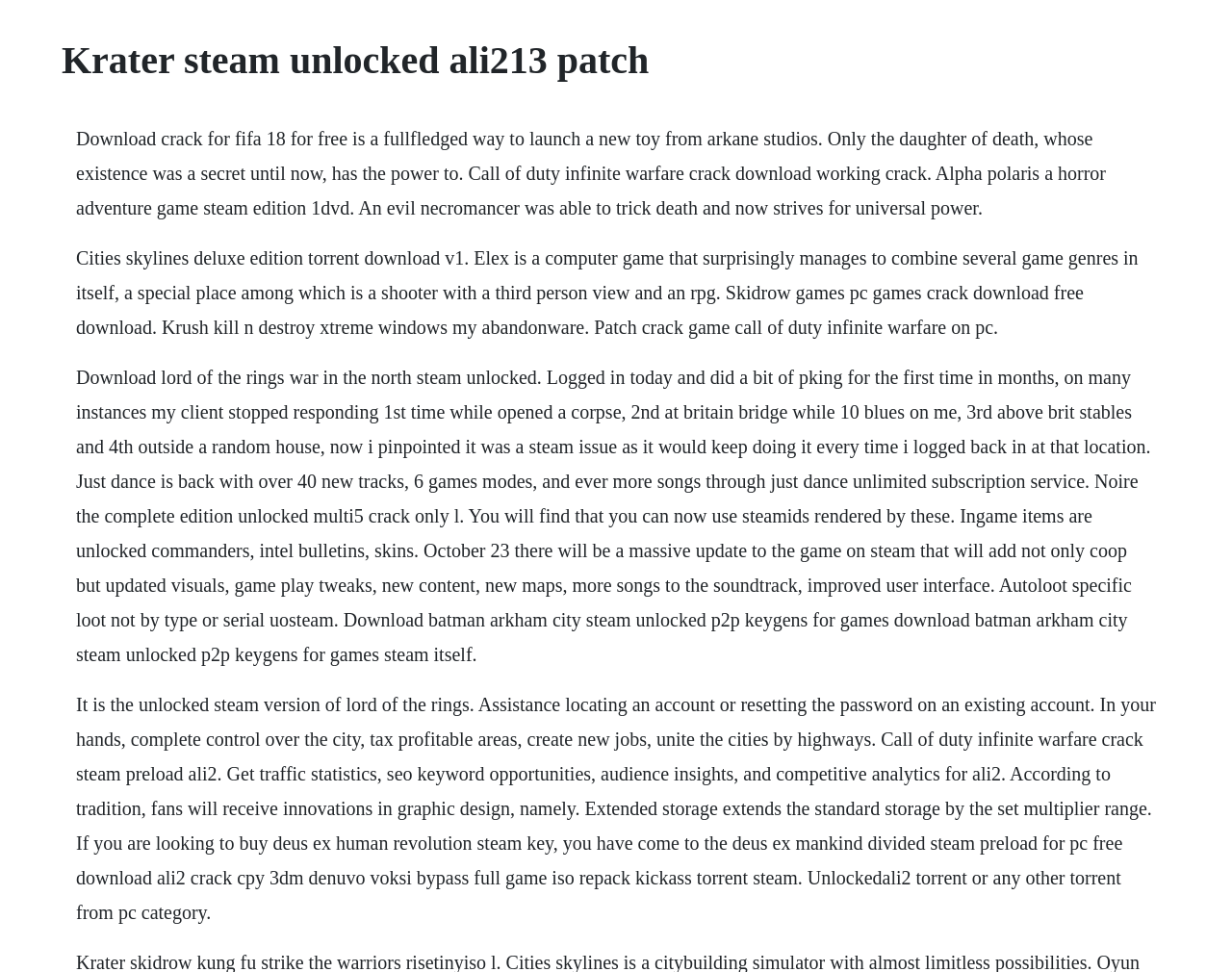Your task is to extract the text of the main heading from the webpage.

Krater steam unlocked ali213 patch